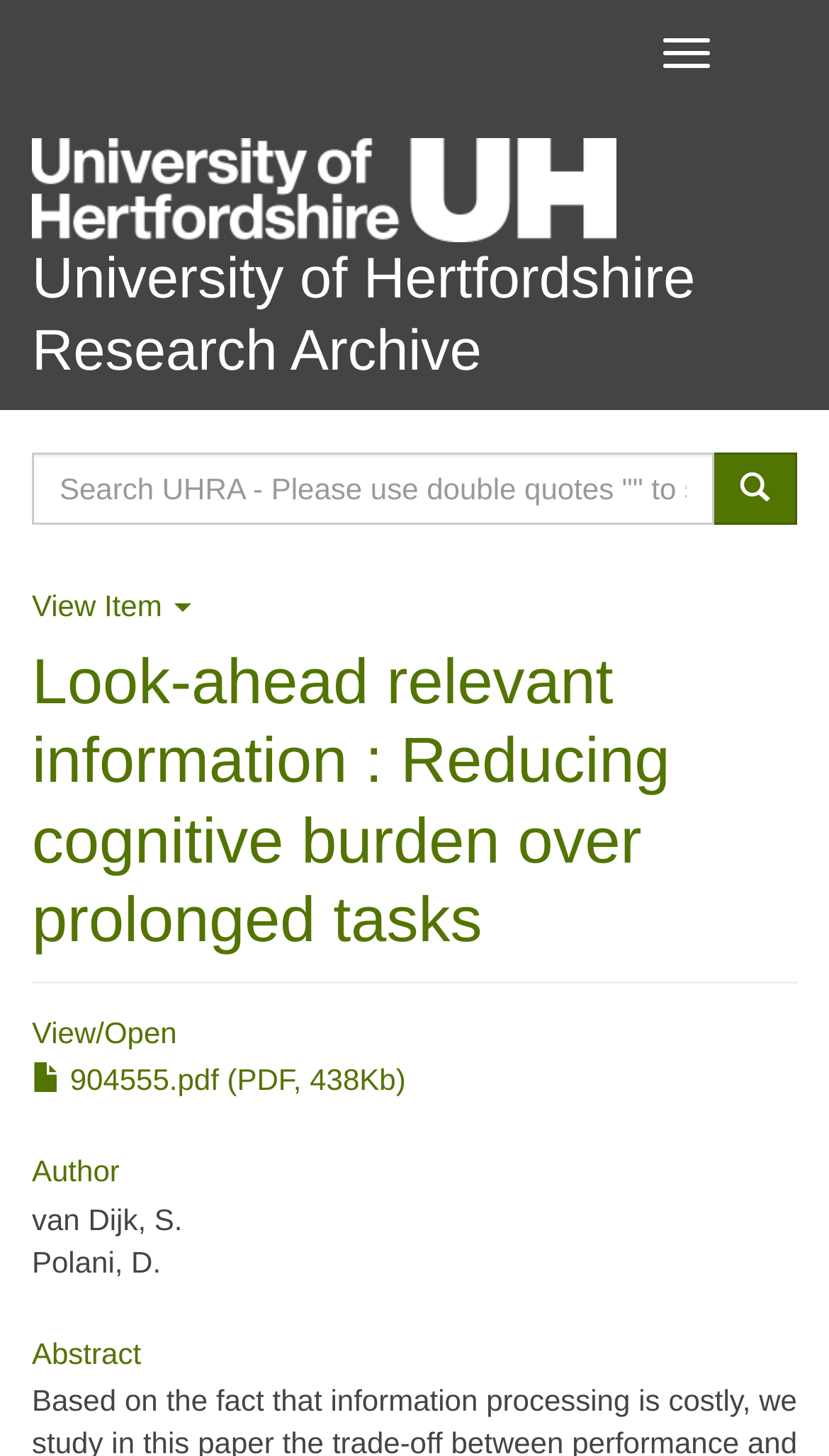Kindly respond to the following question with a single word or a brief phrase: 
Who are the authors of the item?

van Dijk, S. and Polani, D.